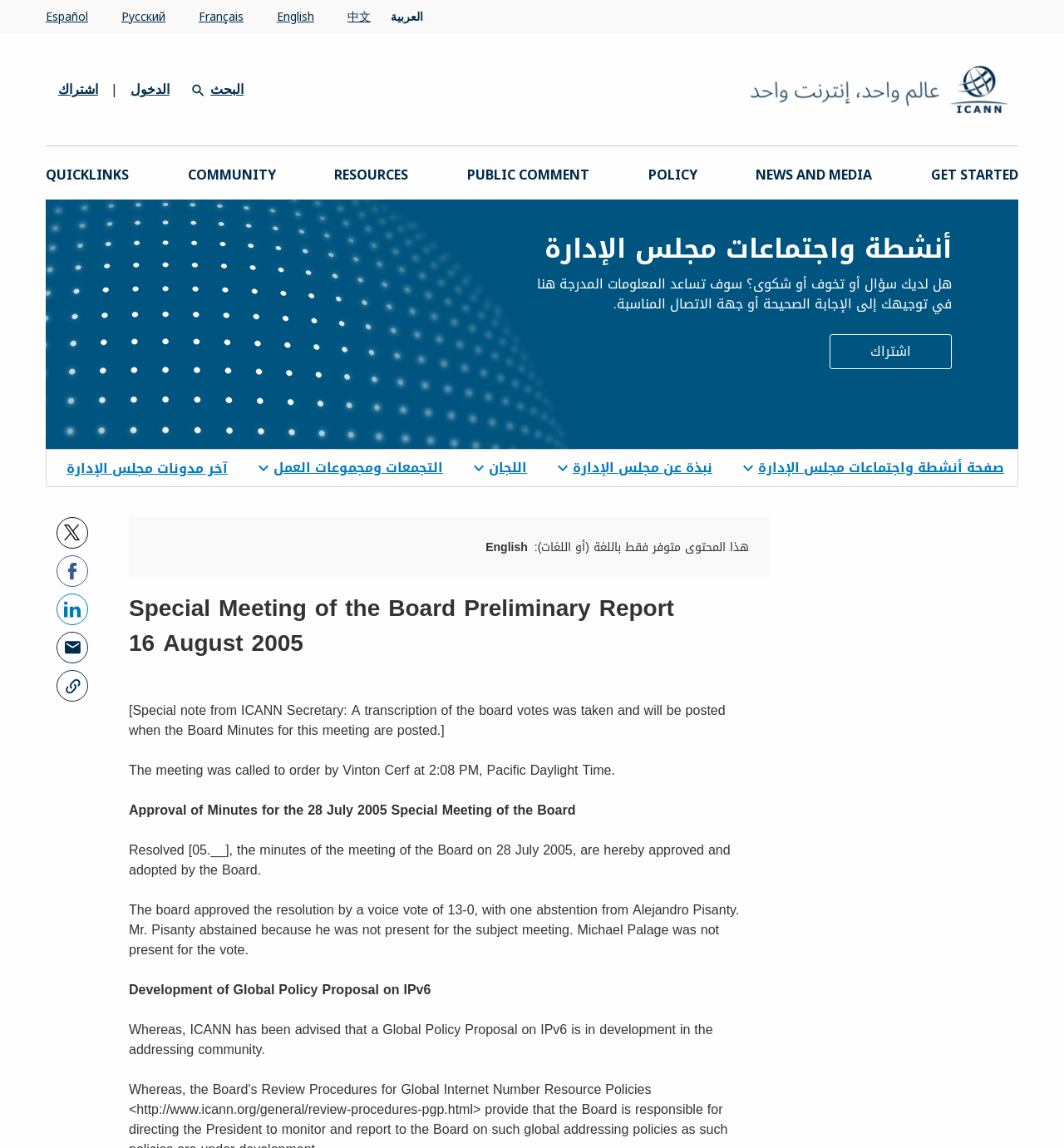Using a single word or phrase, answer the following question: 
Who called the meeting to order?

Vinton Cerf